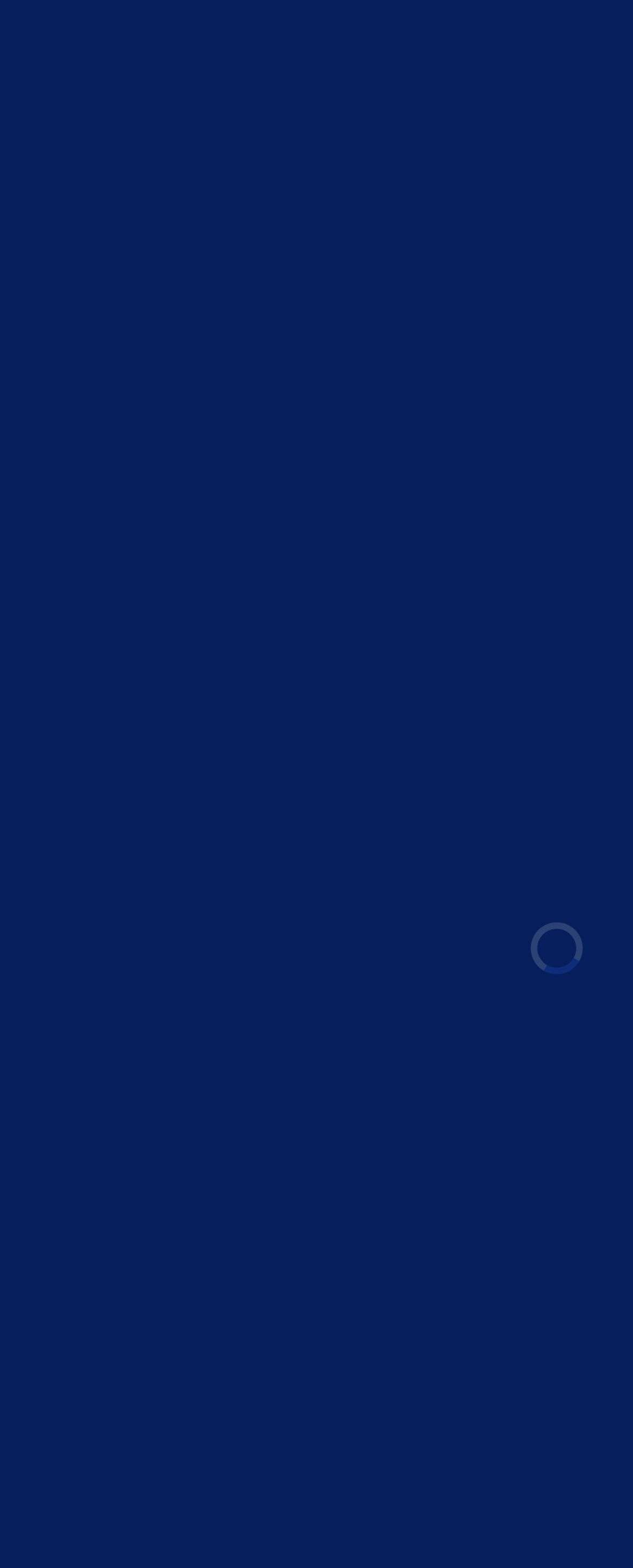Based on the image, please elaborate on the answer to the following question:
What is the date of the match mentioned in the article?

The article mentions that JDT faced Nagoya Grampus in a Group G match on 4 July 2021.